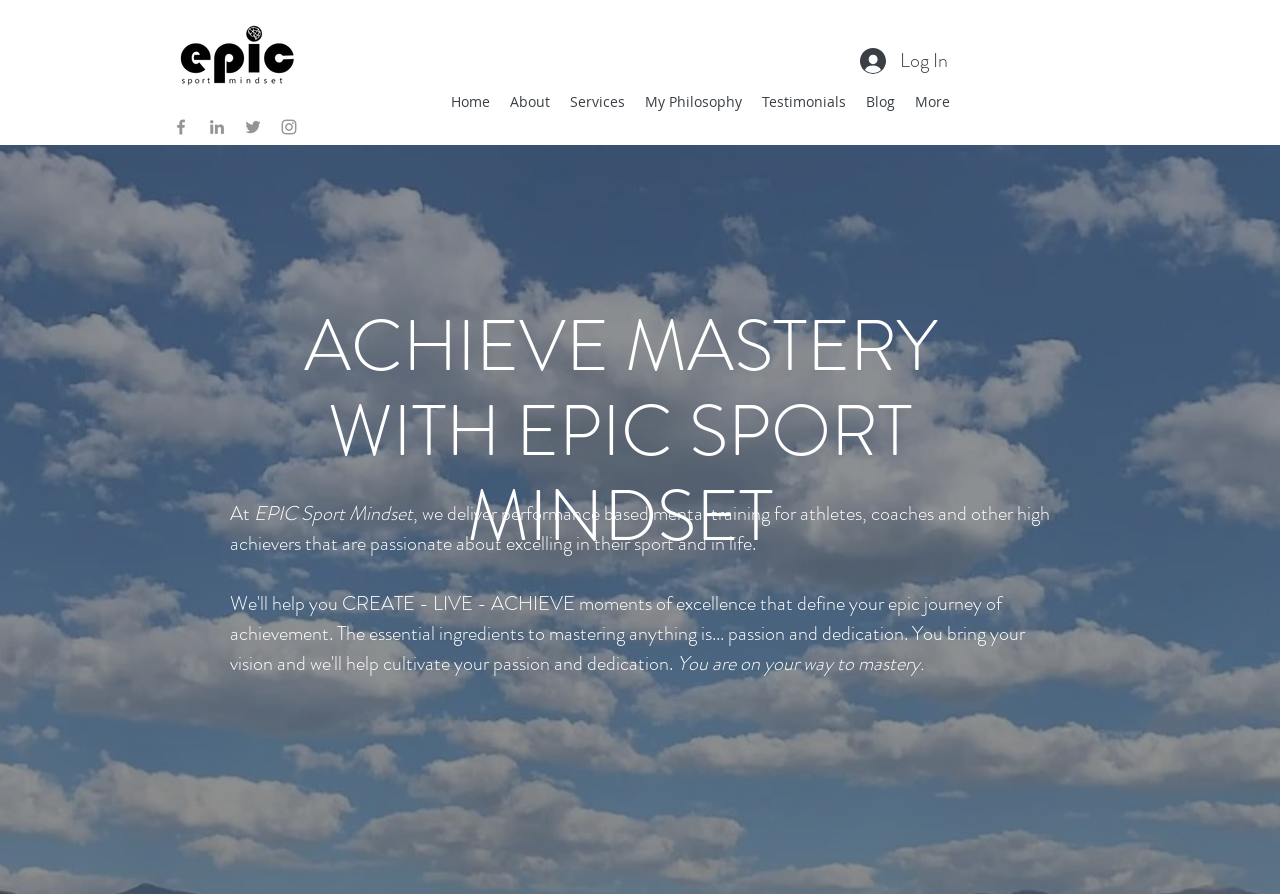Can you provide the bounding box coordinates for the element that should be clicked to implement the instruction: "Explore the Blog"?

[0.669, 0.097, 0.707, 0.131]